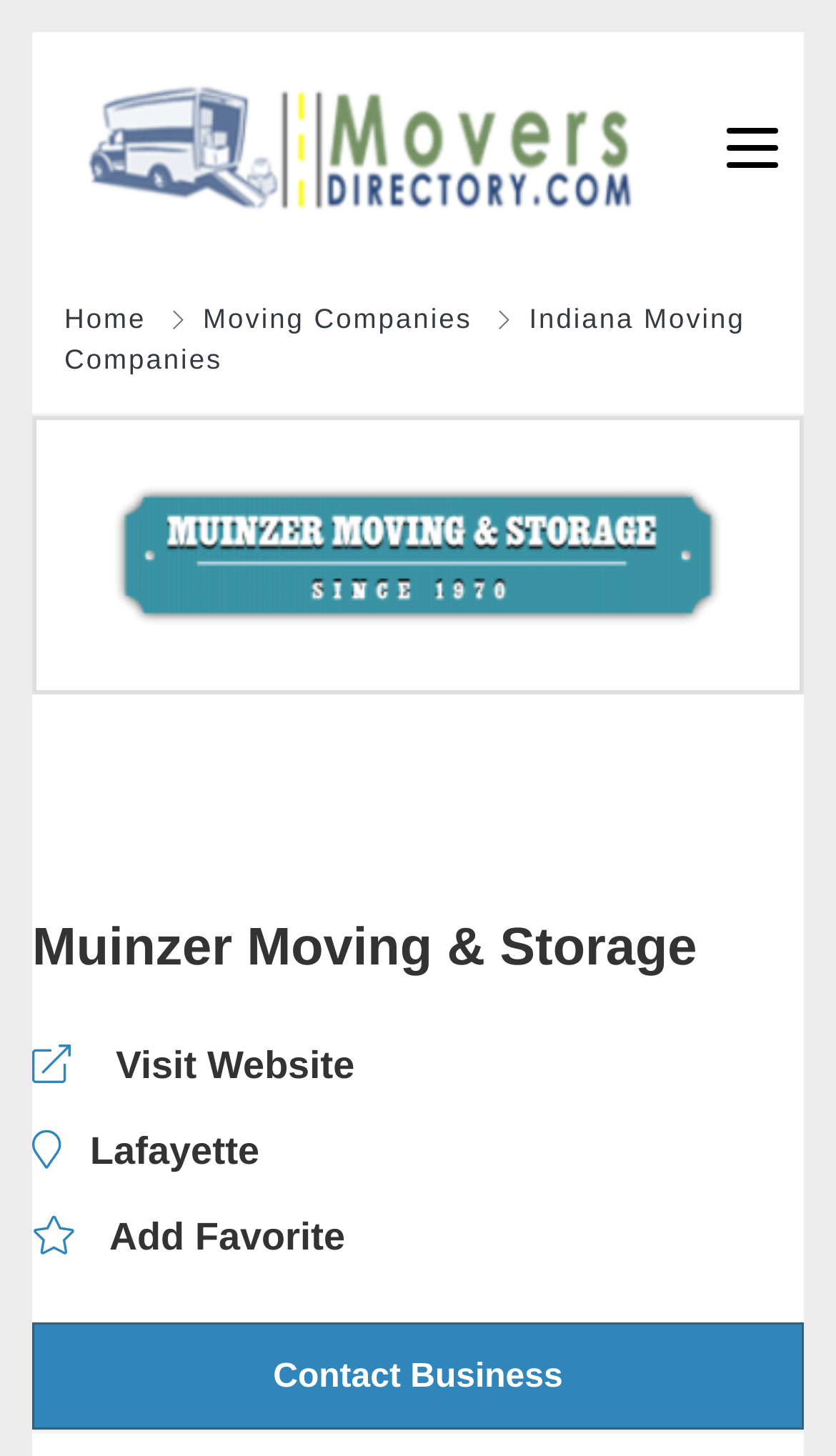Identify the bounding box coordinates for the element you need to click to achieve the following task: "search for something". The coordinates must be four float values ranging from 0 to 1, formatted as [left, top, right, bottom].

[0.2, 0.91, 0.4, 0.96]